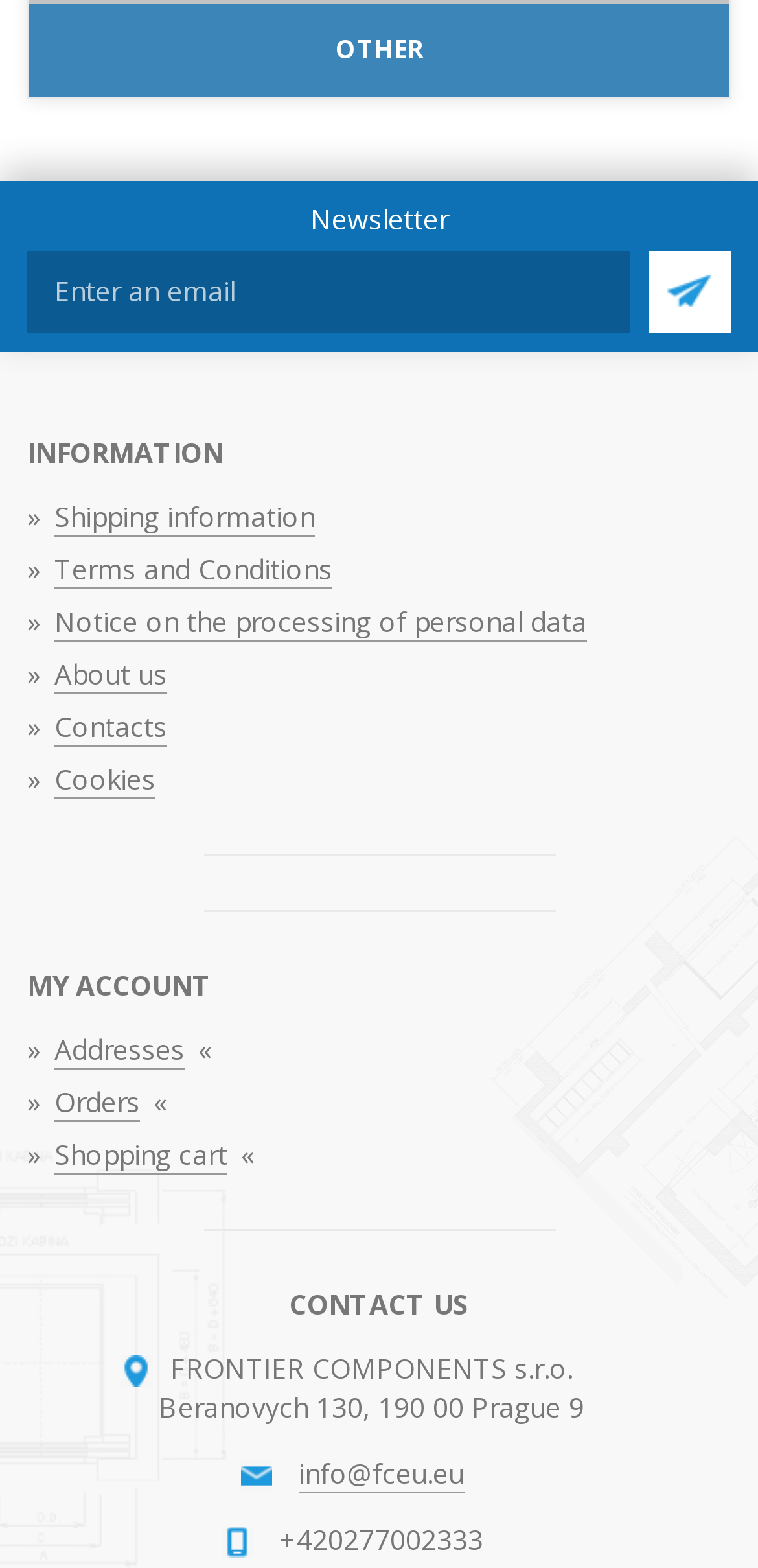Highlight the bounding box coordinates of the element you need to click to perform the following instruction: "Subscribe to the newsletter."

[0.856, 0.16, 0.964, 0.212]